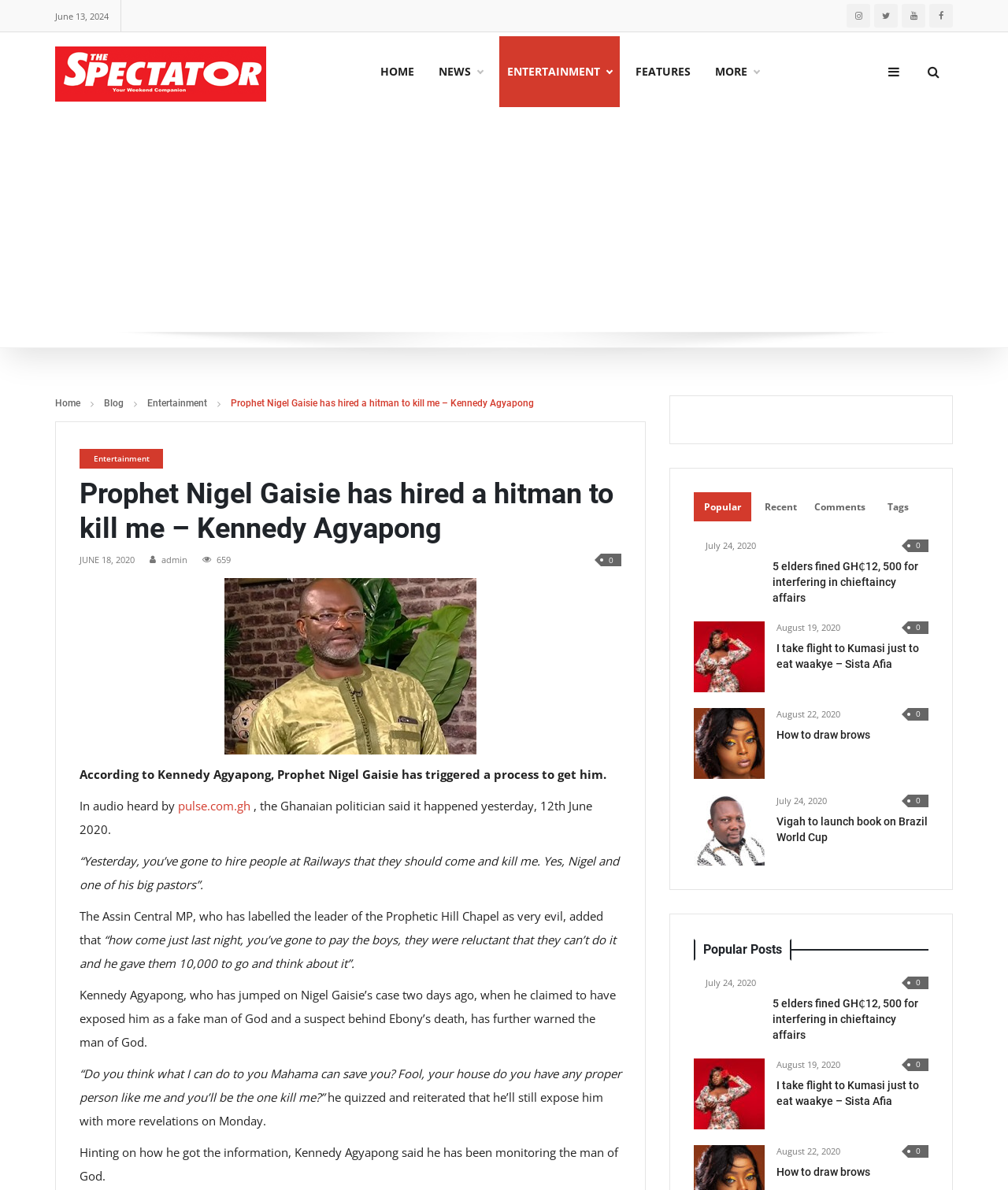Please examine the image and provide a detailed answer to the question: What is the category of the article 'I take flight to Kumasi just to eat waakye – Sista Afia'?

The category of the article can be inferred from its location in the 'Entertainment' section of the webpage, and also from the content of the article which is about a celebrity's preference for food.